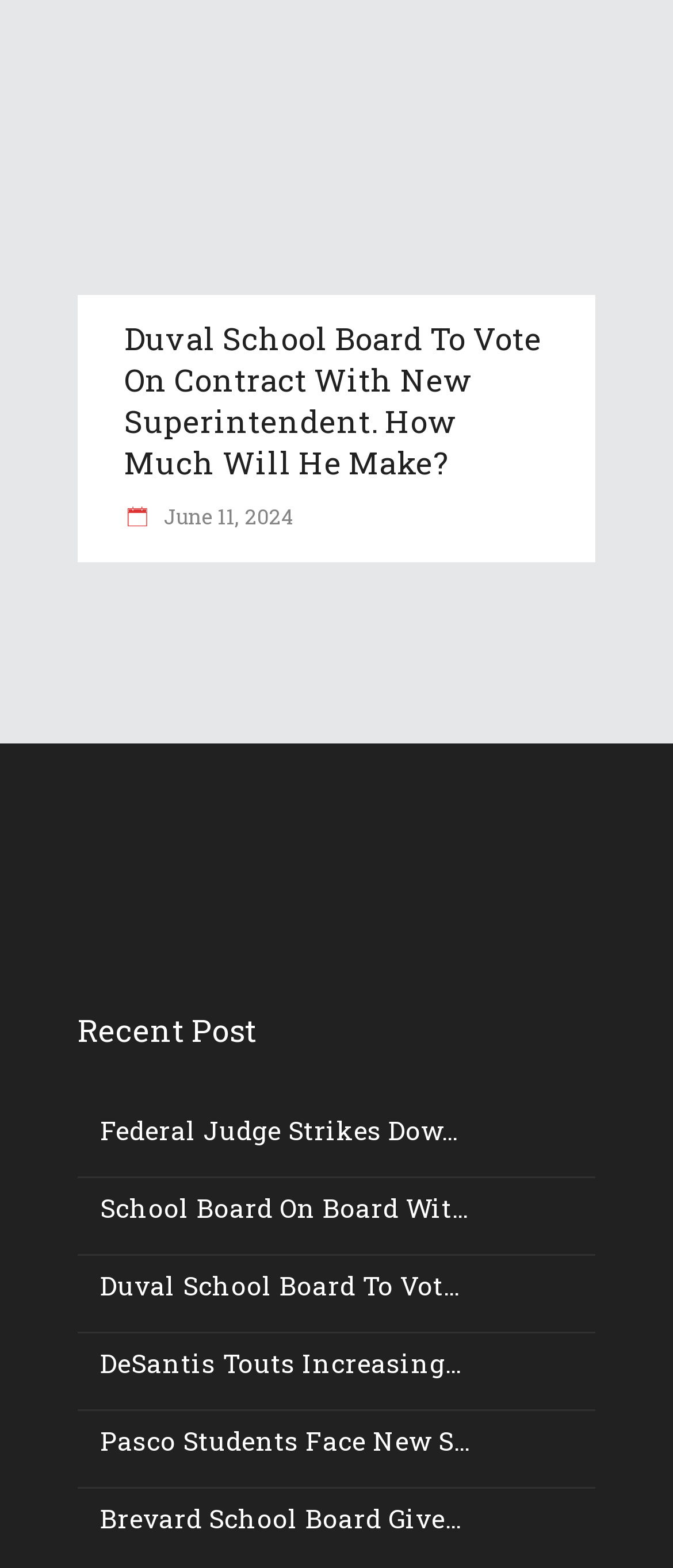Provide the bounding box for the UI element matching this description: "DeSantis touts increasing...".

[0.149, 0.858, 0.685, 0.88]